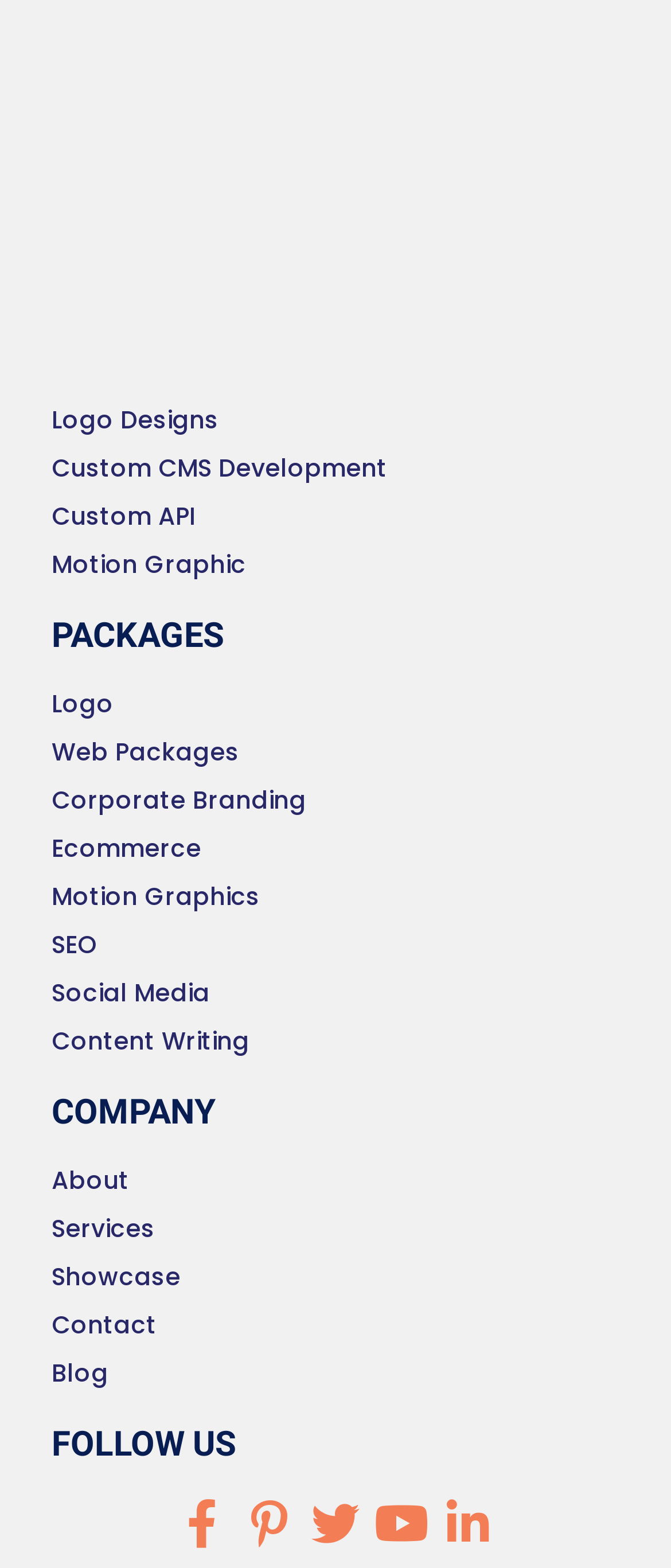Show me the bounding box coordinates of the clickable region to achieve the task as per the instruction: "Learn about the company".

[0.077, 0.742, 0.923, 0.765]